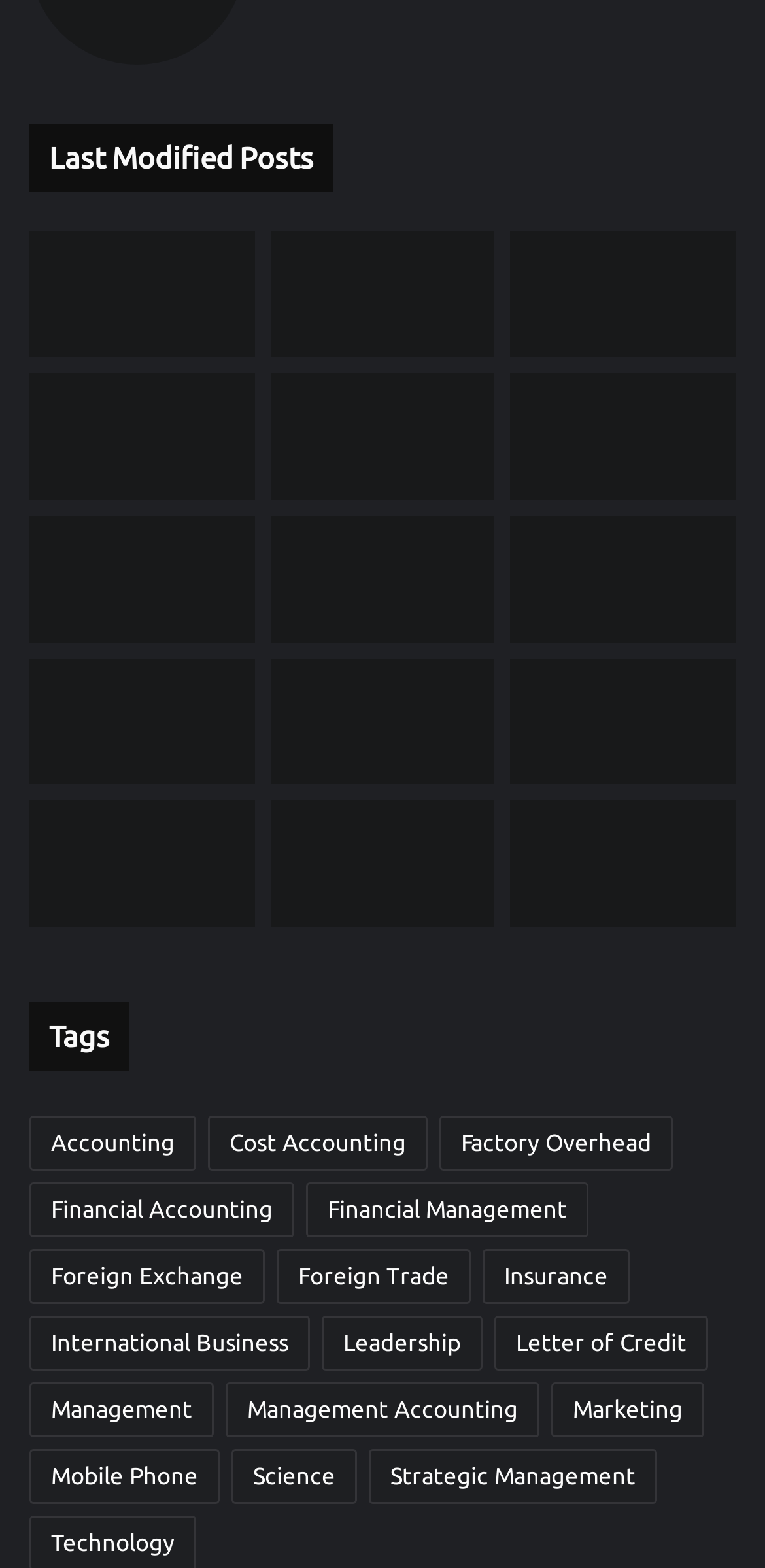Determine the coordinates of the bounding box that should be clicked to complete the instruction: "Explore 'Strategic Management' section". The coordinates should be represented by four float numbers between 0 and 1: [left, top, right, bottom].

[0.482, 0.924, 0.859, 0.959]